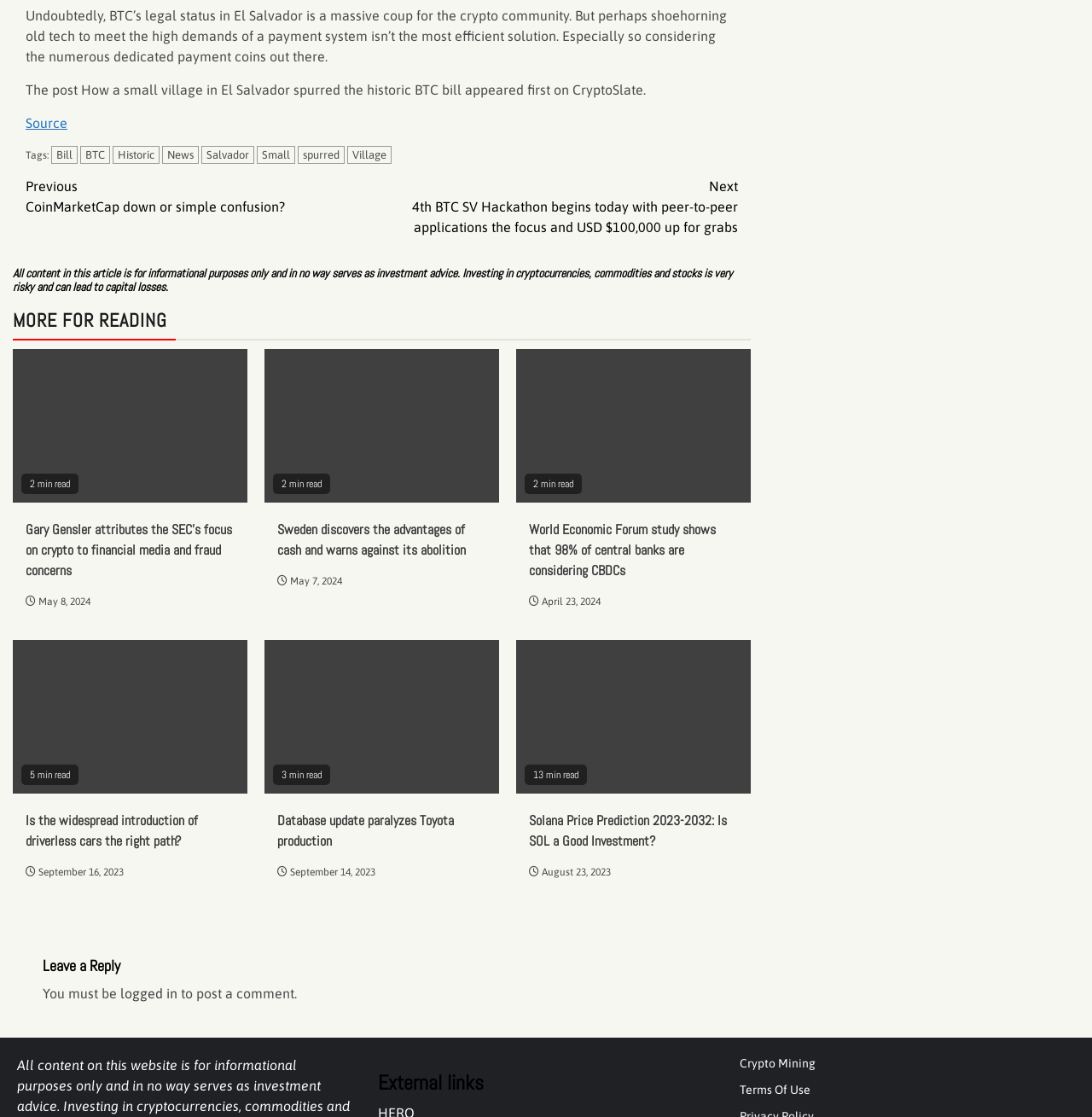Highlight the bounding box coordinates of the region I should click on to meet the following instruction: "Read the article about Gary Gensler attributing the SEC's focus on crypto to financial media and fraud concerns".

[0.012, 0.313, 0.227, 0.45]